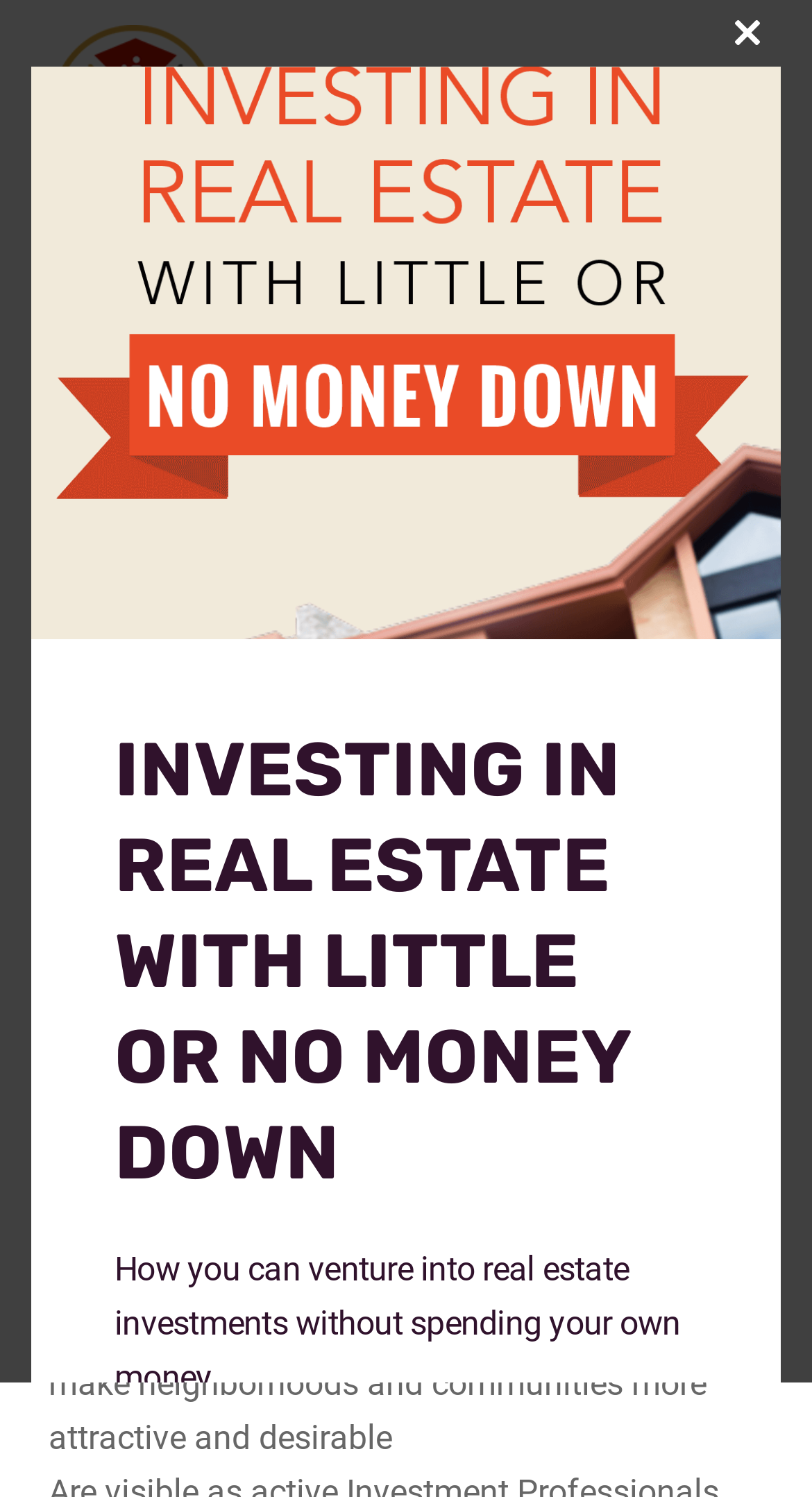Locate the bounding box of the UI element with the following description: "Close this module".

[0.879, 0.0, 0.962, 0.045]